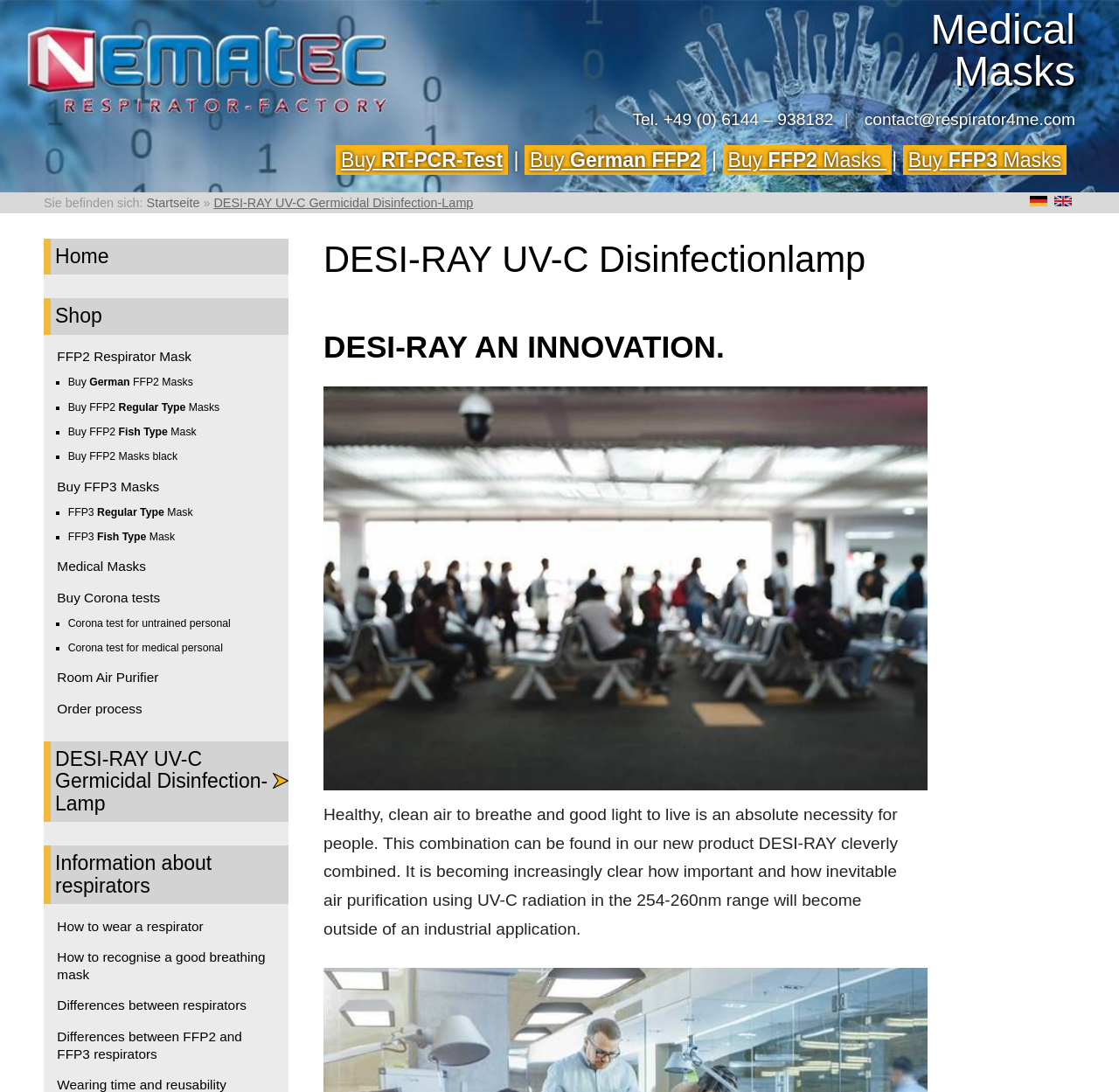Find the bounding box coordinates of the area to click in order to follow the instruction: "Switch to the English language".

[0.942, 0.181, 0.961, 0.194]